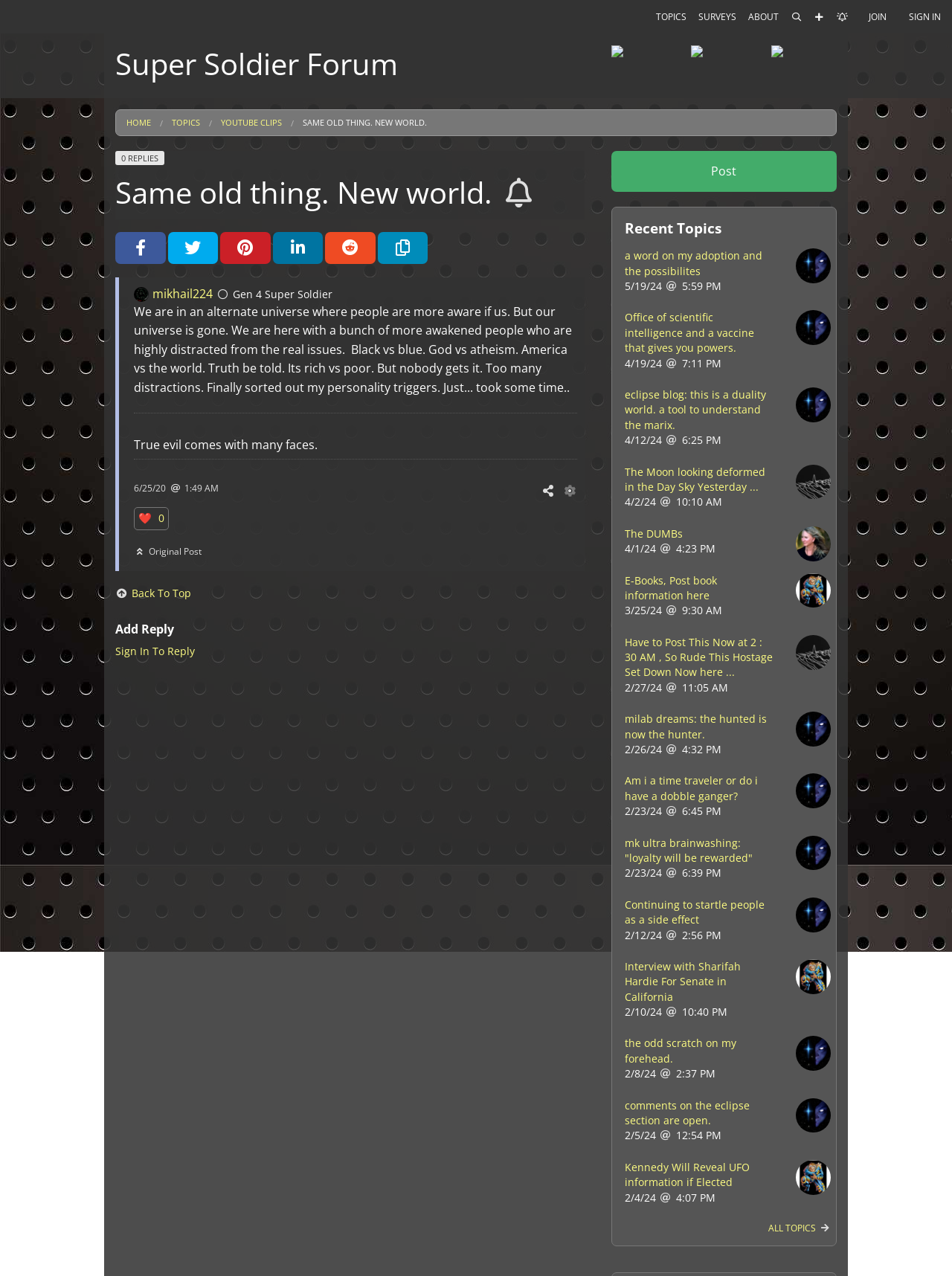Provide the bounding box coordinates of the HTML element described as: "Schedule An Appointment". The bounding box coordinates should be four float numbers between 0 and 1, i.e., [left, top, right, bottom].

None